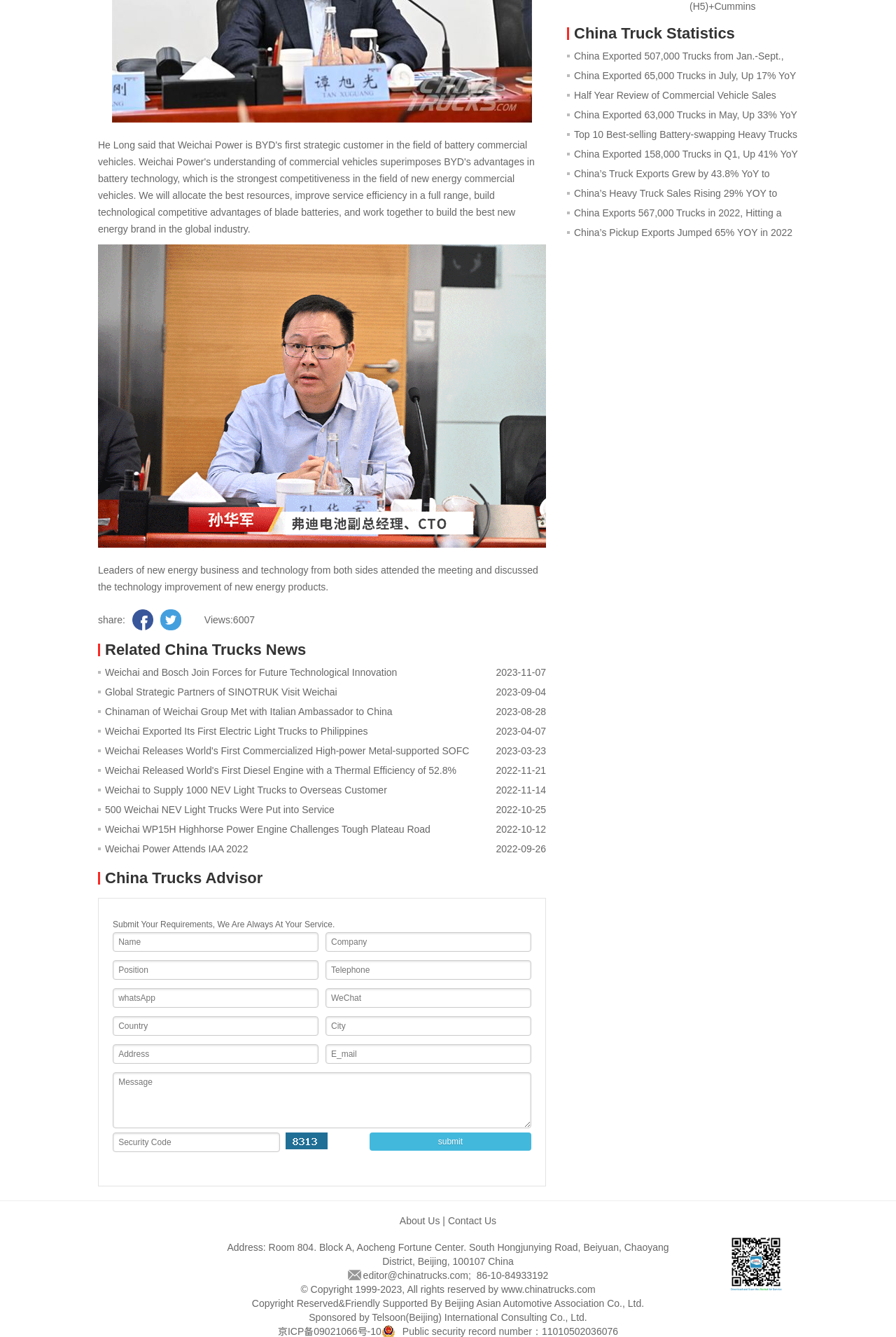What is the topic of the news article?
Based on the image, answer the question with a single word or brief phrase.

New energy business